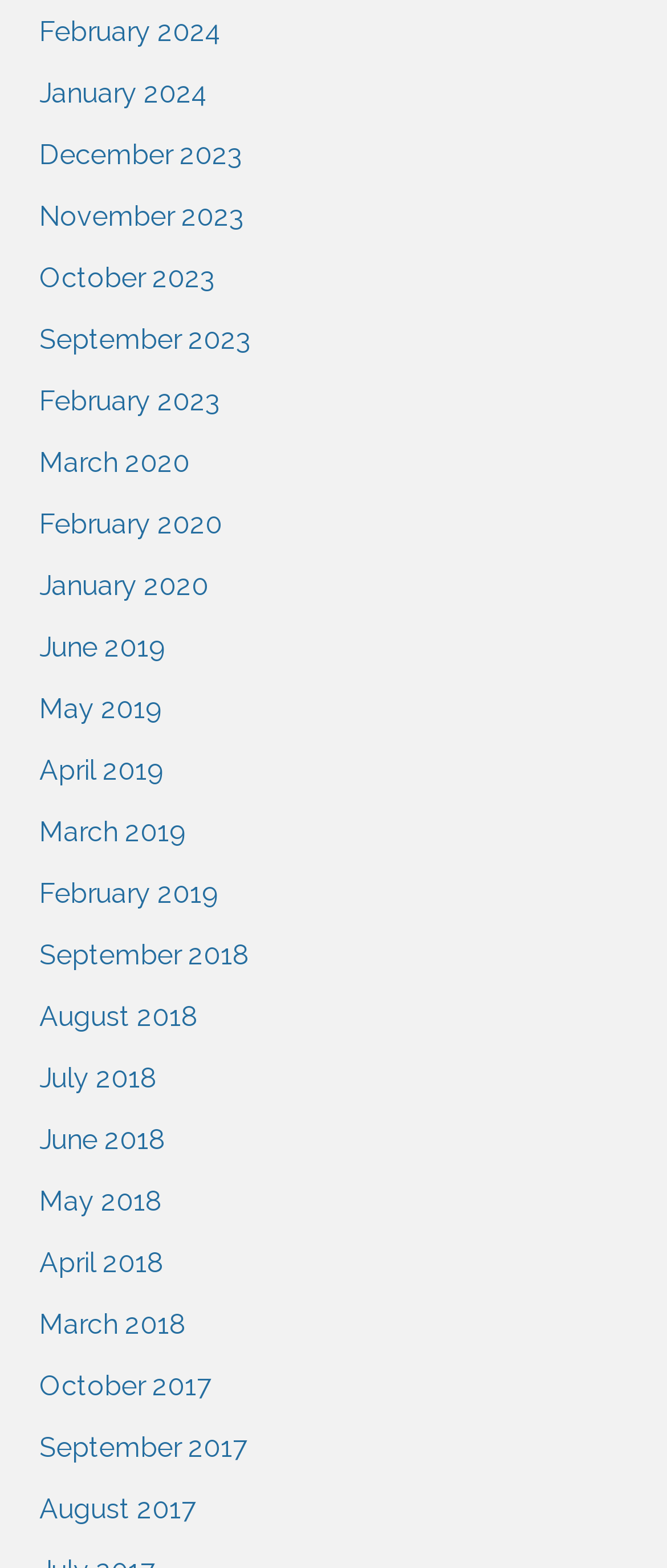Identify the bounding box coordinates of the region that should be clicked to execute the following instruction: "Go to January 2020".

[0.038, 0.354, 0.333, 0.393]